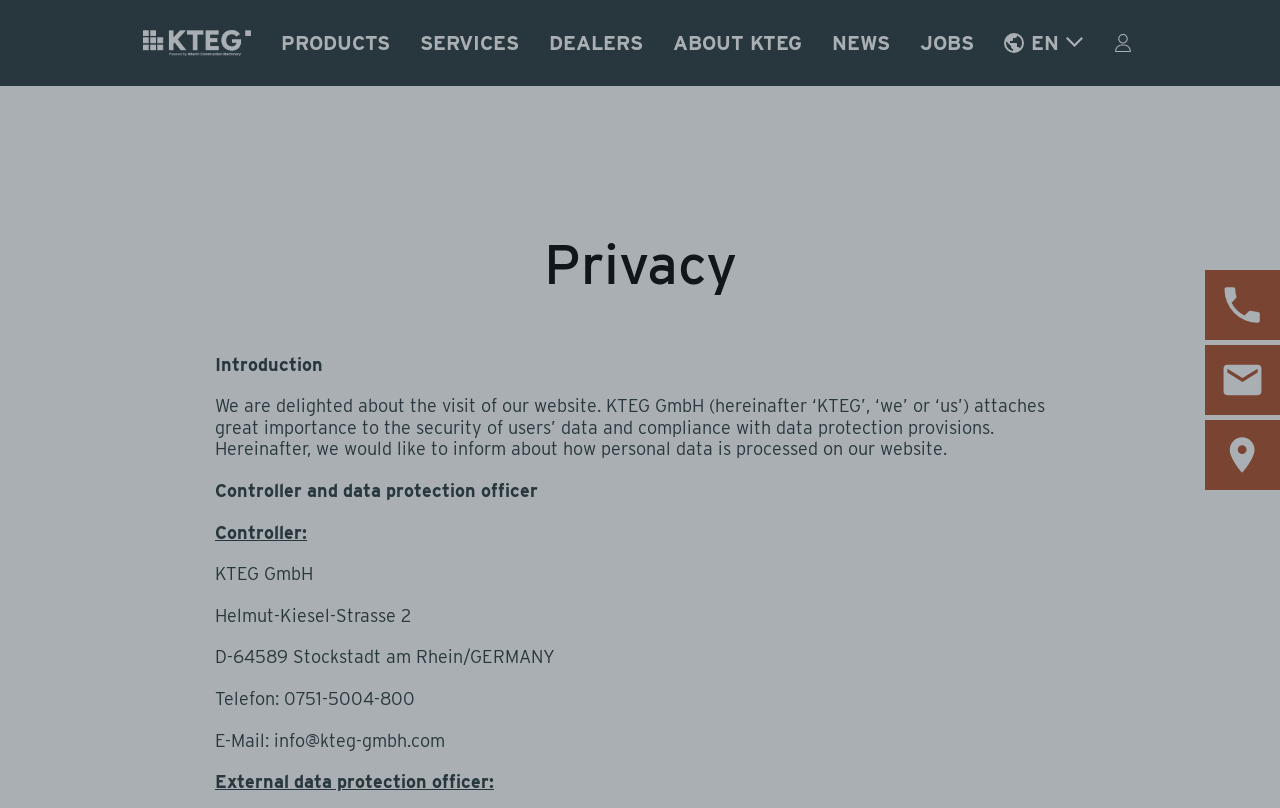What are the main categories on the website?
Based on the visual content, answer with a single word or a brief phrase.

PRODUCTS, SERVICES, ABOUT KTEG, NEWS, JOBS